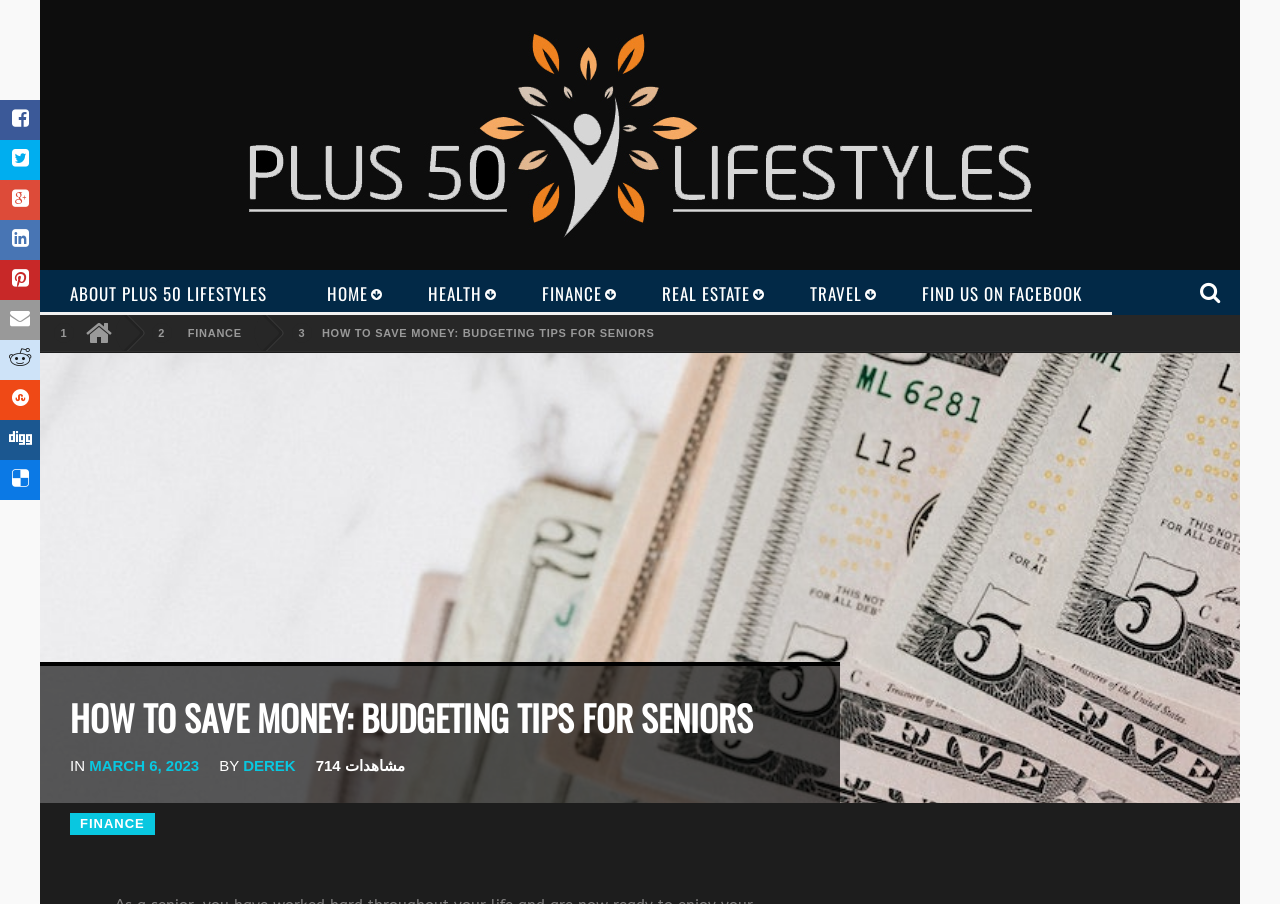Could you highlight the region that needs to be clicked to execute the instruction: "Go to the Finance page"?

[0.416, 0.299, 0.478, 0.348]